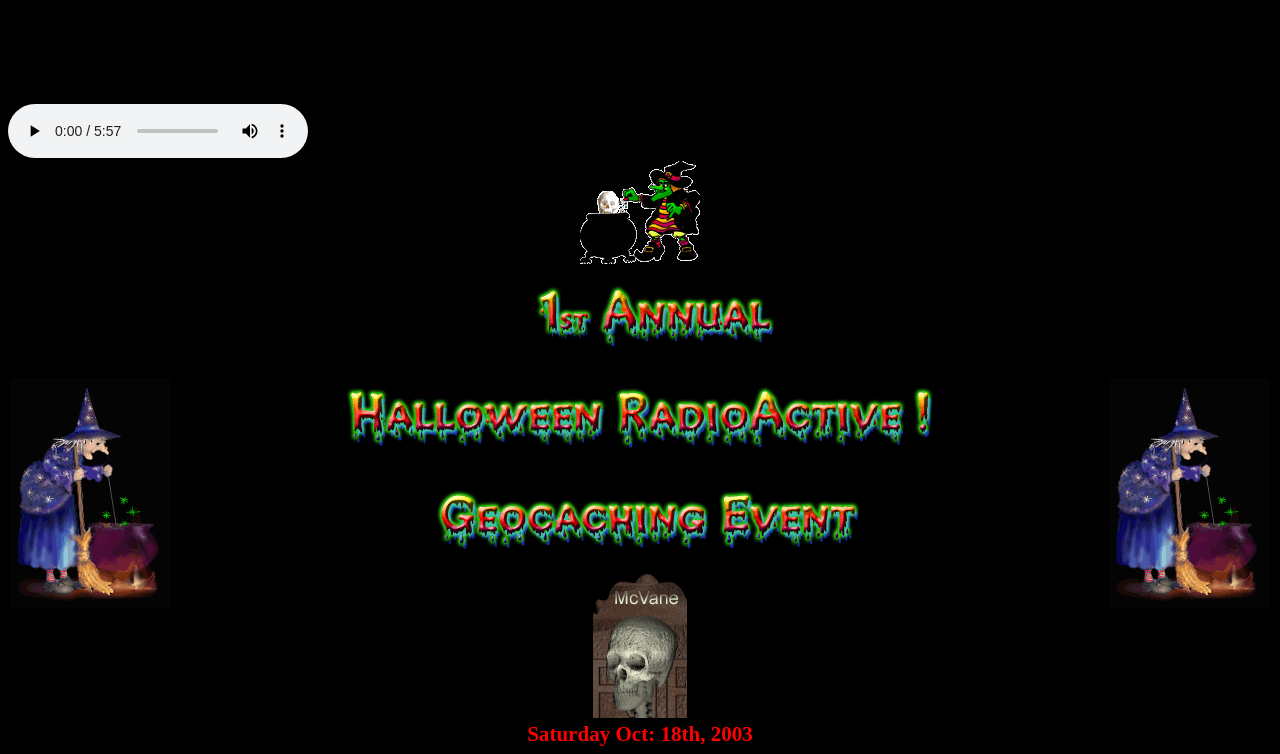What is the relative position of the image with coordinates [0.453, 0.214, 0.547, 0.35]?
Using the information from the image, provide a comprehensive answer to the question.

I compared the y-coordinates of the image element with the y-coordinates of the second table row and found that the image is located above the second table row.